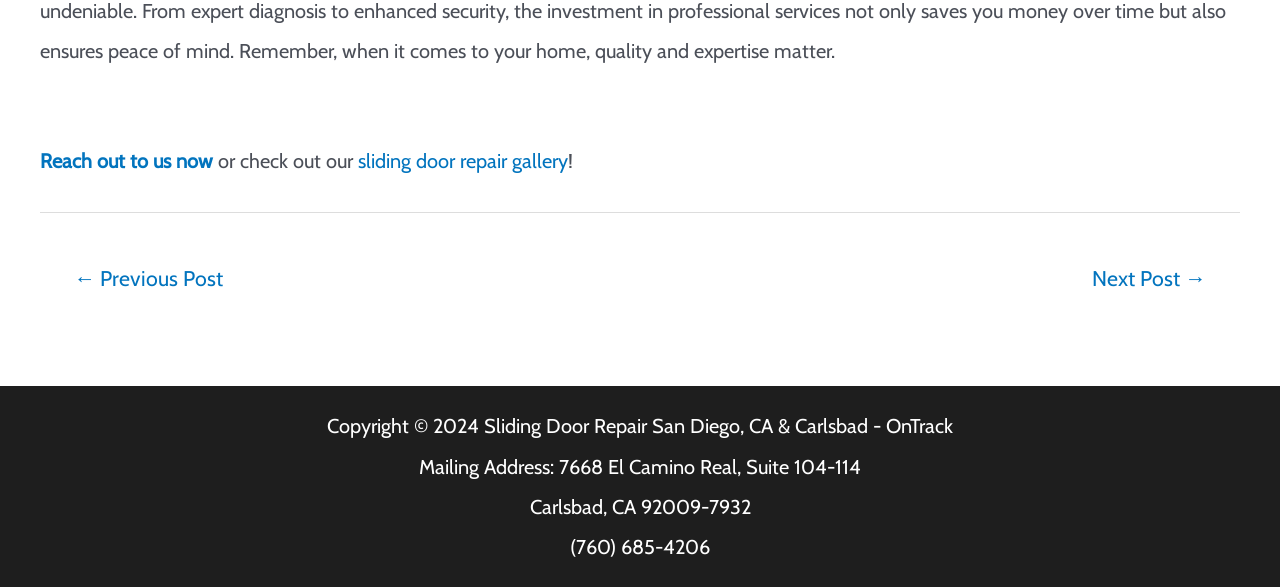Please determine the bounding box coordinates for the UI element described as: "alt="Benjamin Biomedical"".

None